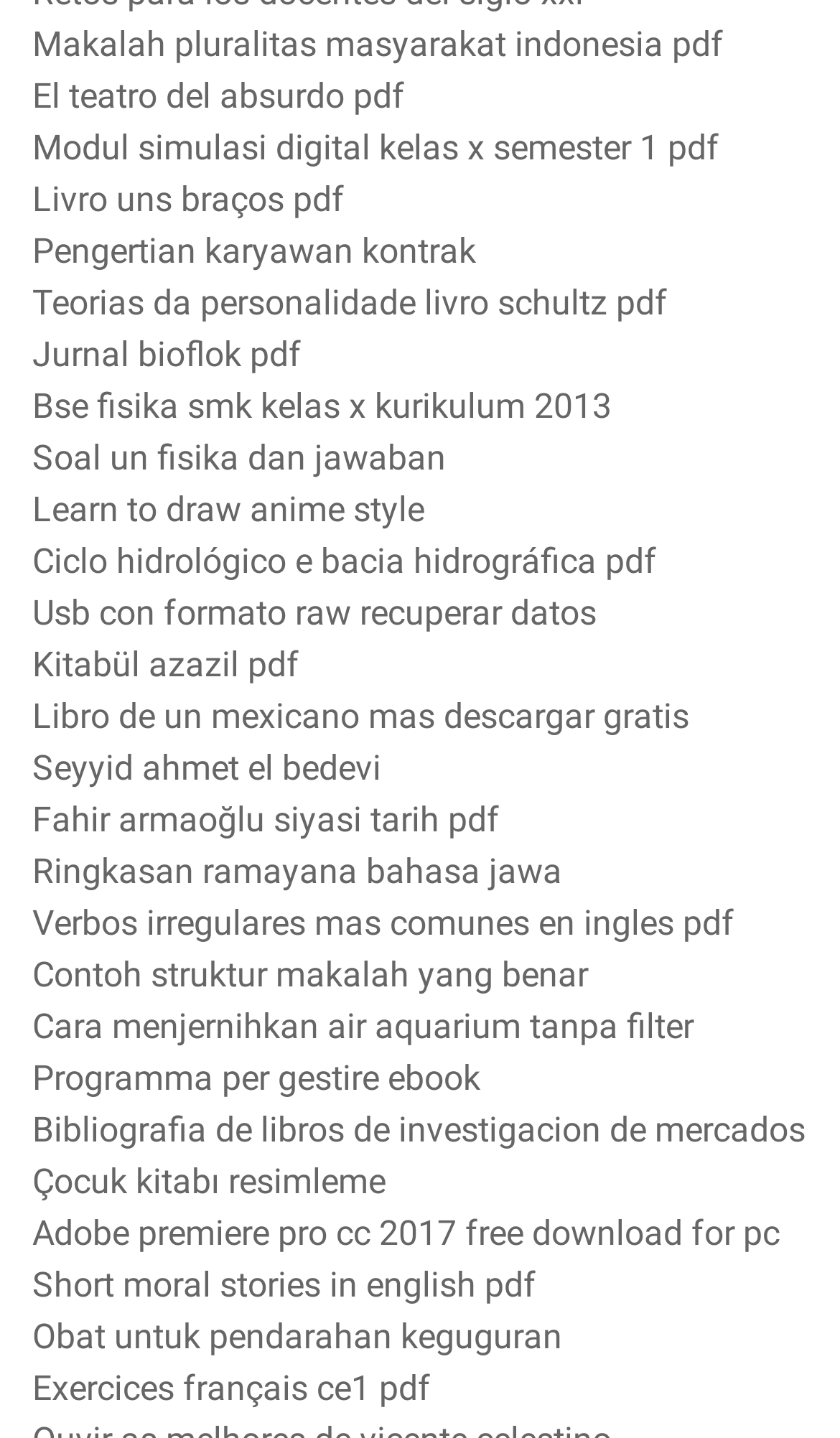Using the element description: "Livro uns braços pdf", determine the bounding box coordinates for the specified UI element. The coordinates should be four float numbers between 0 and 1, [left, top, right, bottom].

[0.038, 0.124, 0.41, 0.153]